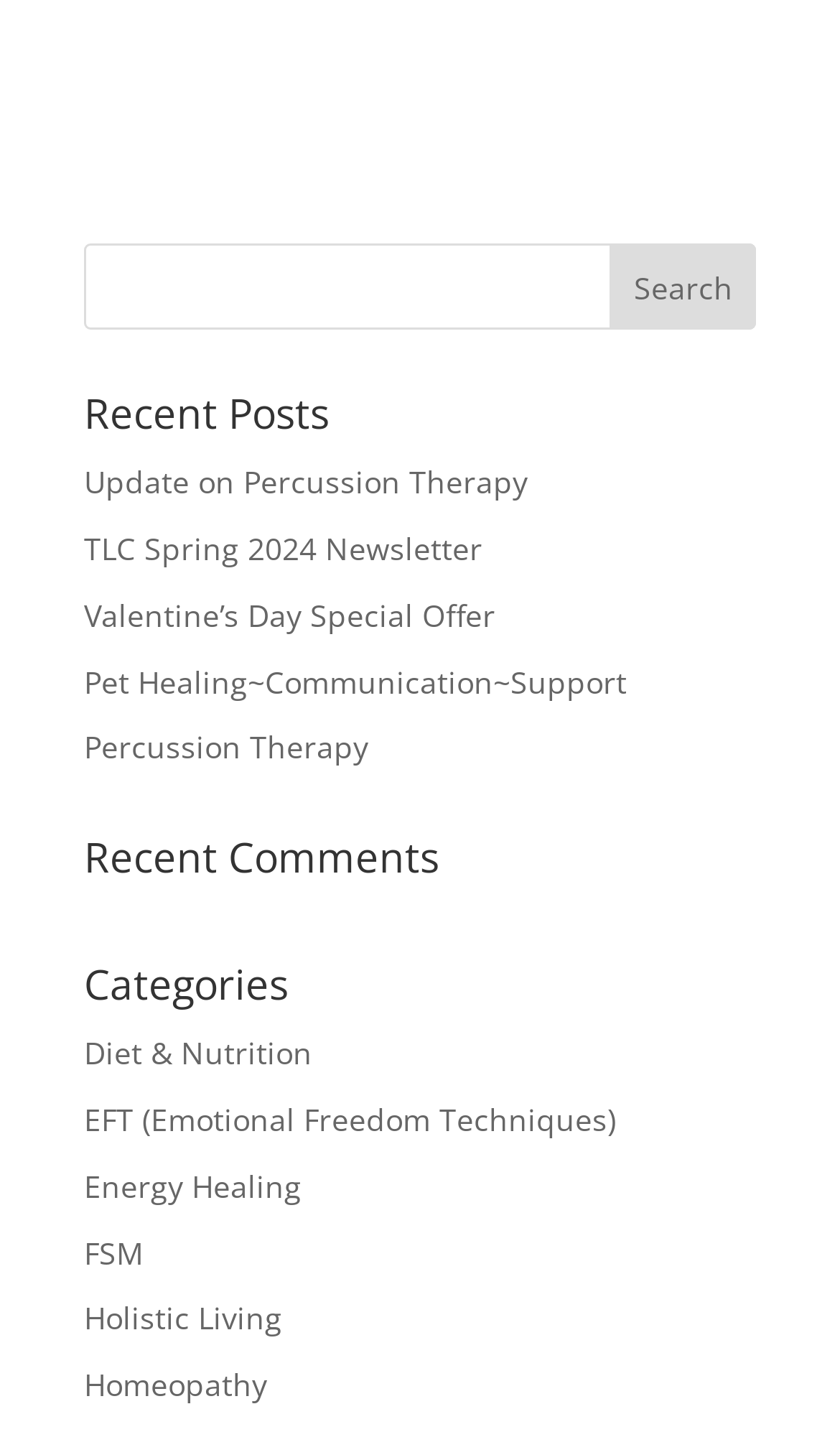Find the bounding box of the UI element described as follows: "Places to visit".

None